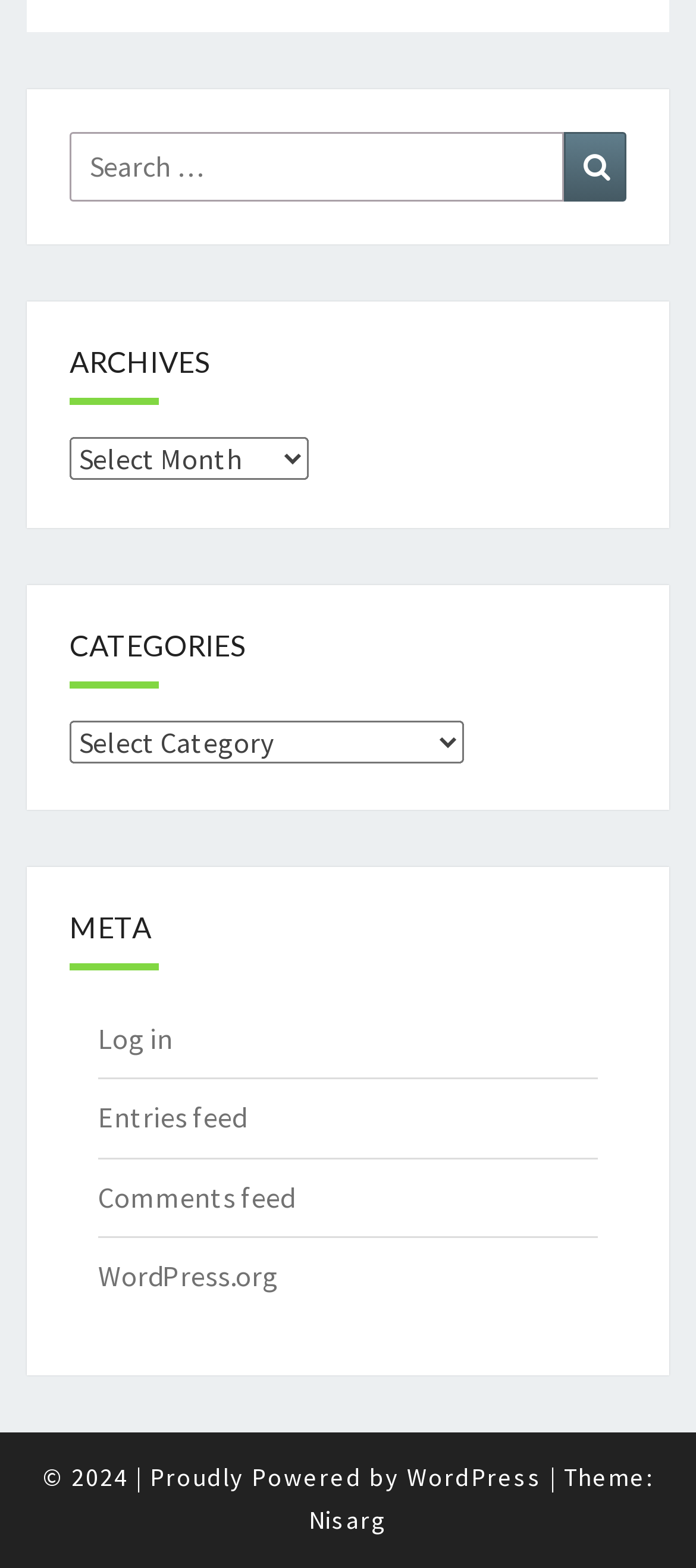Determine the bounding box coordinates of the clickable region to follow the instruction: "Log in".

[0.141, 0.651, 0.249, 0.674]